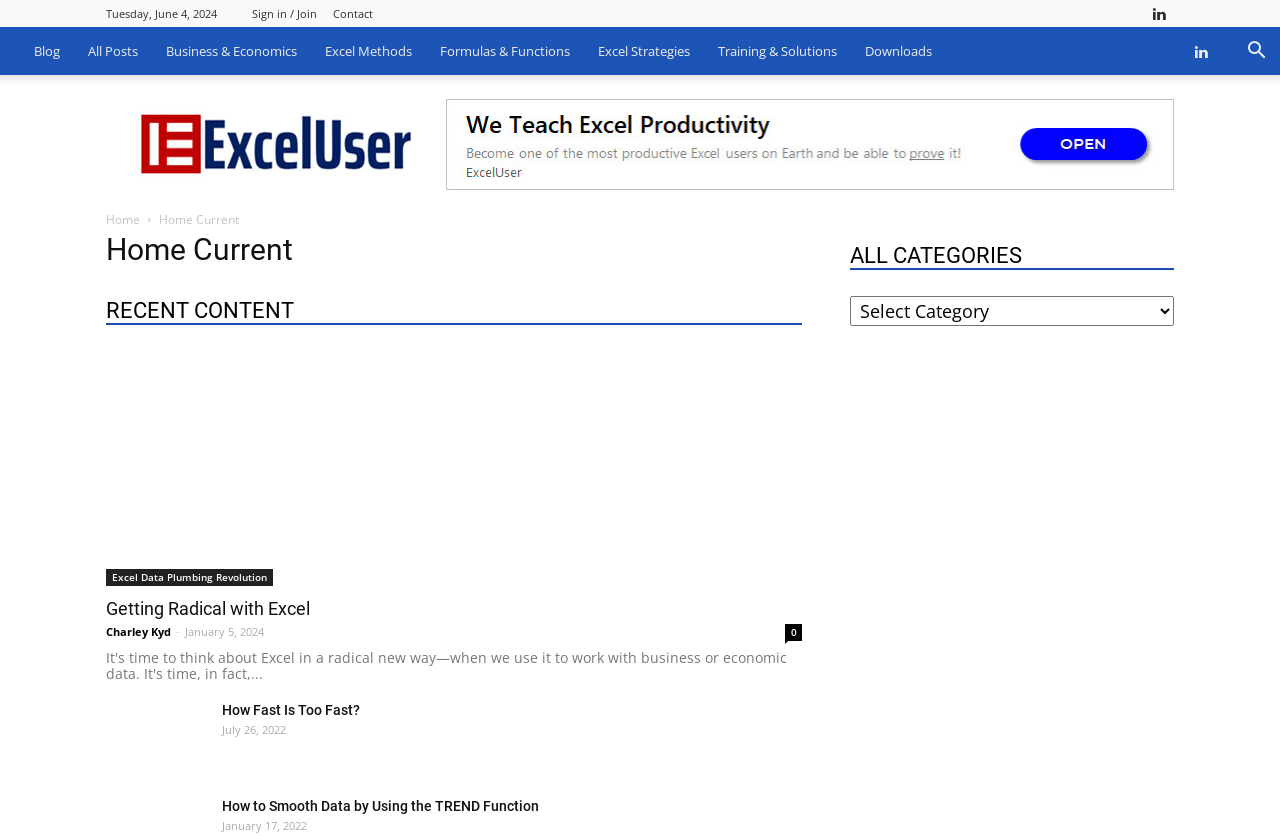How many recent content posts are displayed on the webpage? Examine the screenshot and reply using just one word or a brief phrase.

4